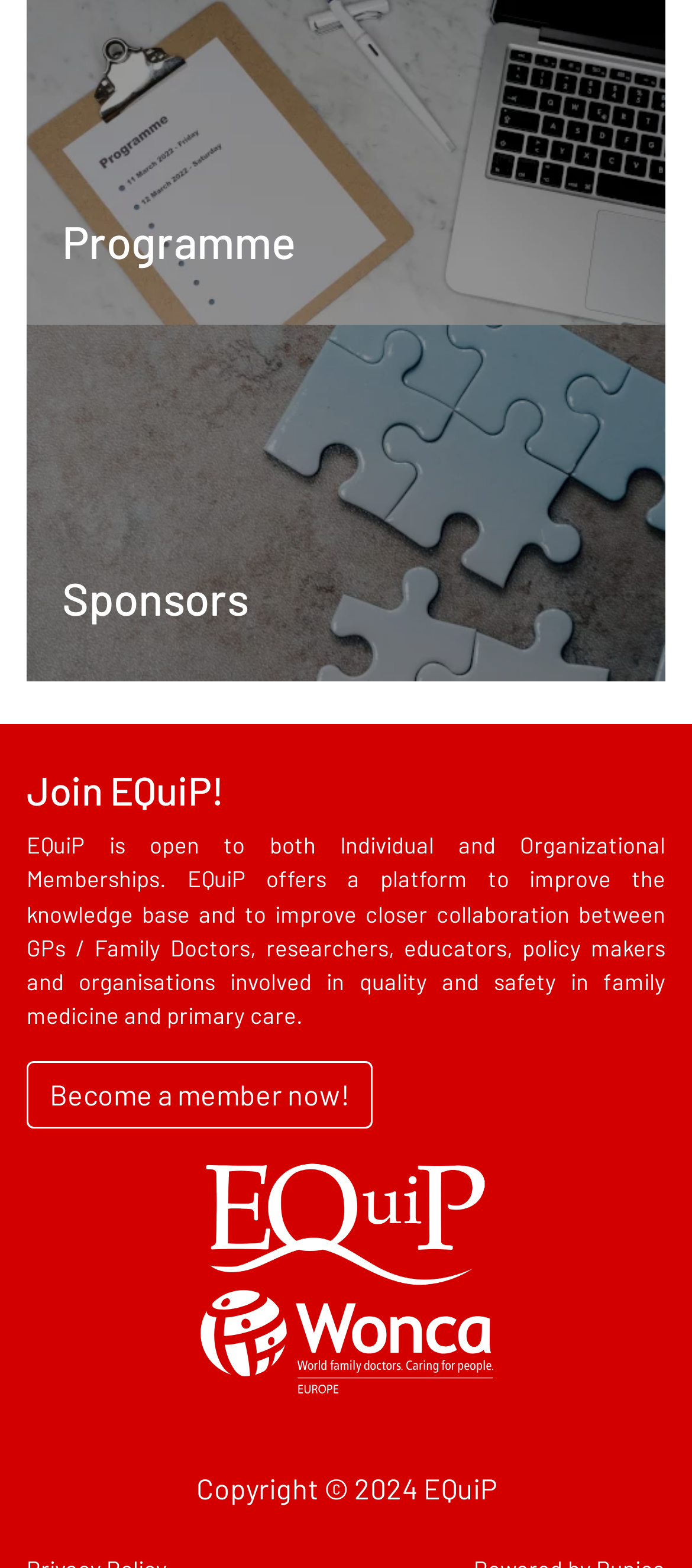What type of memberships does EQuiP offer?
Based on the image, answer the question with a single word or brief phrase.

Individual and Organizational